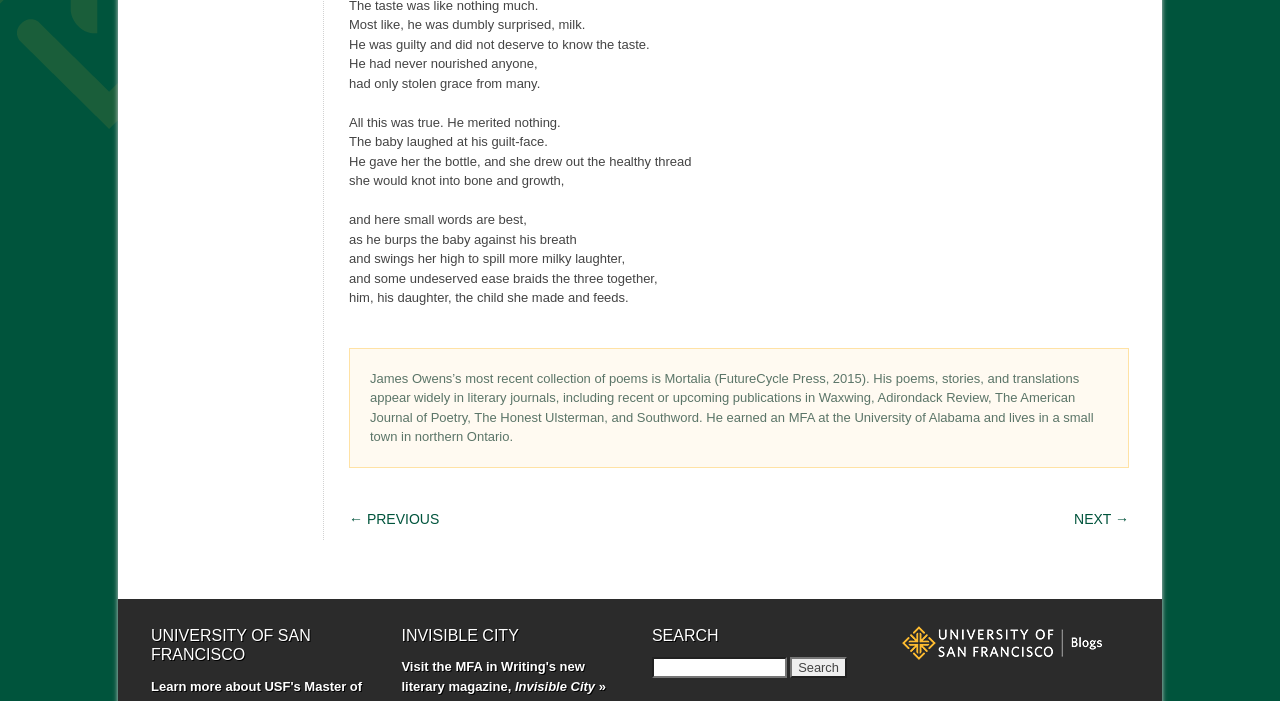Calculate the bounding box coordinates of the UI element given the description: "← Previous".

[0.273, 0.729, 0.343, 0.752]